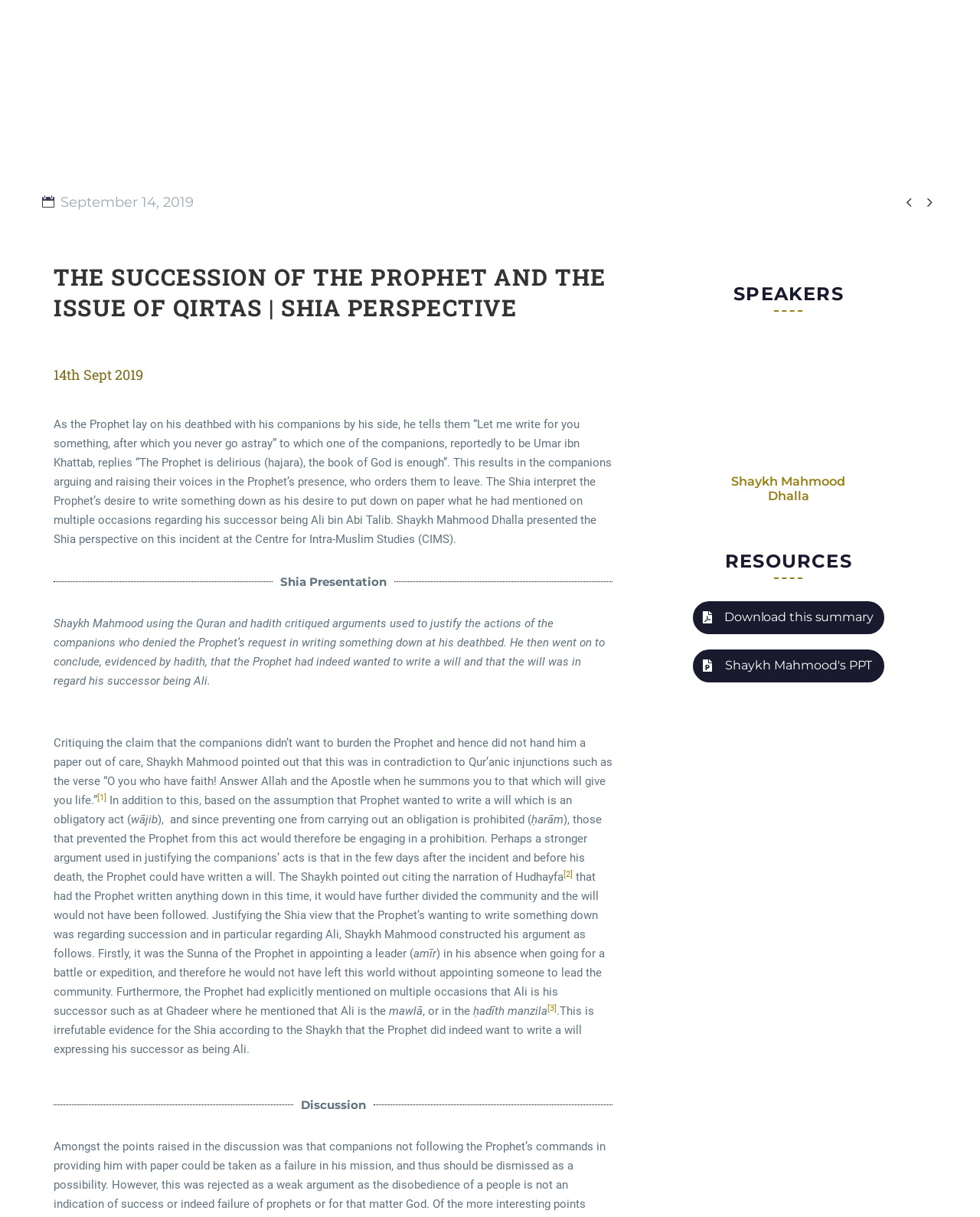Please identify the bounding box coordinates of the area that needs to be clicked to fulfill the following instruction: "search for something."

None